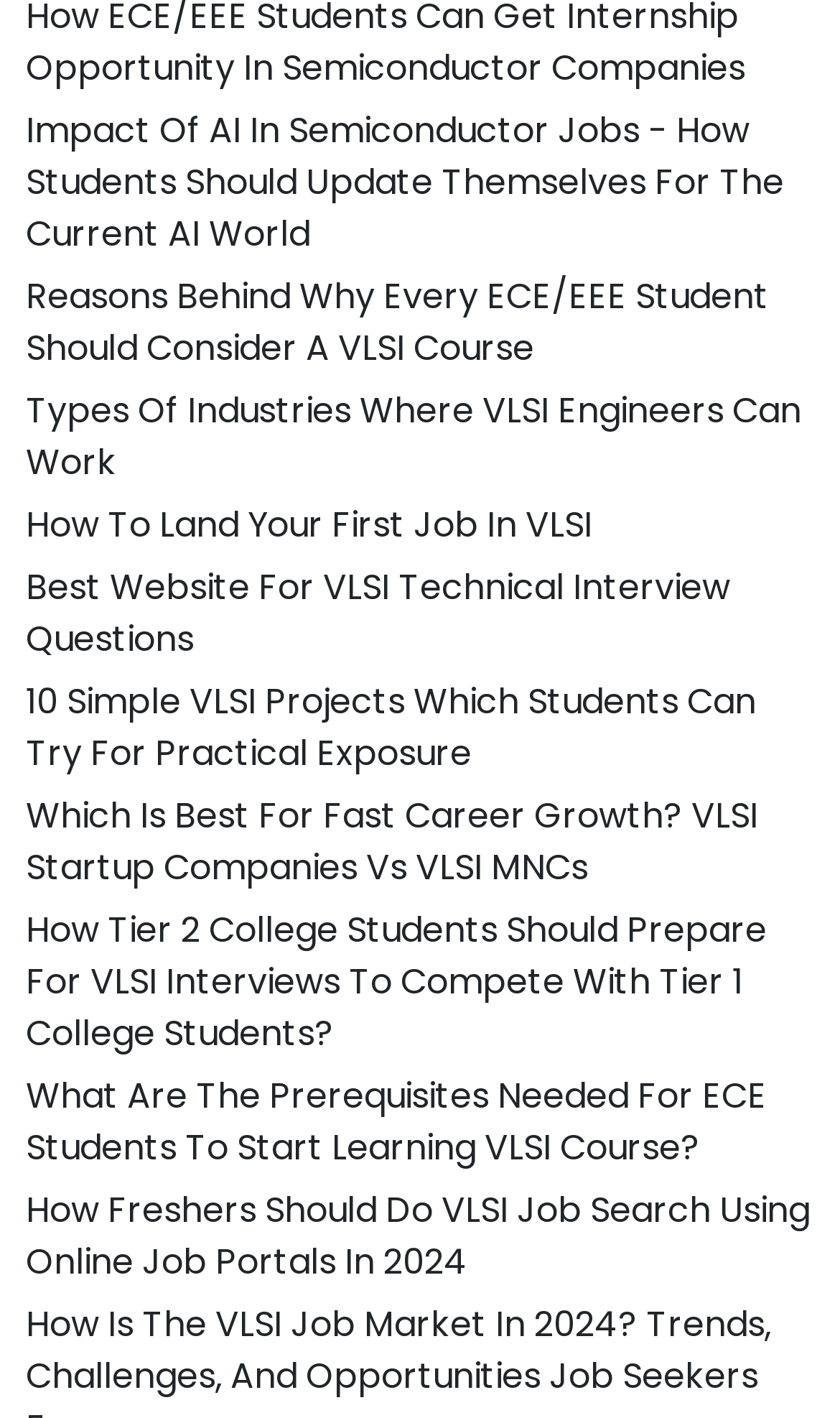Answer the question briefly using a single word or phrase: 
How many links are on this webpage?

10